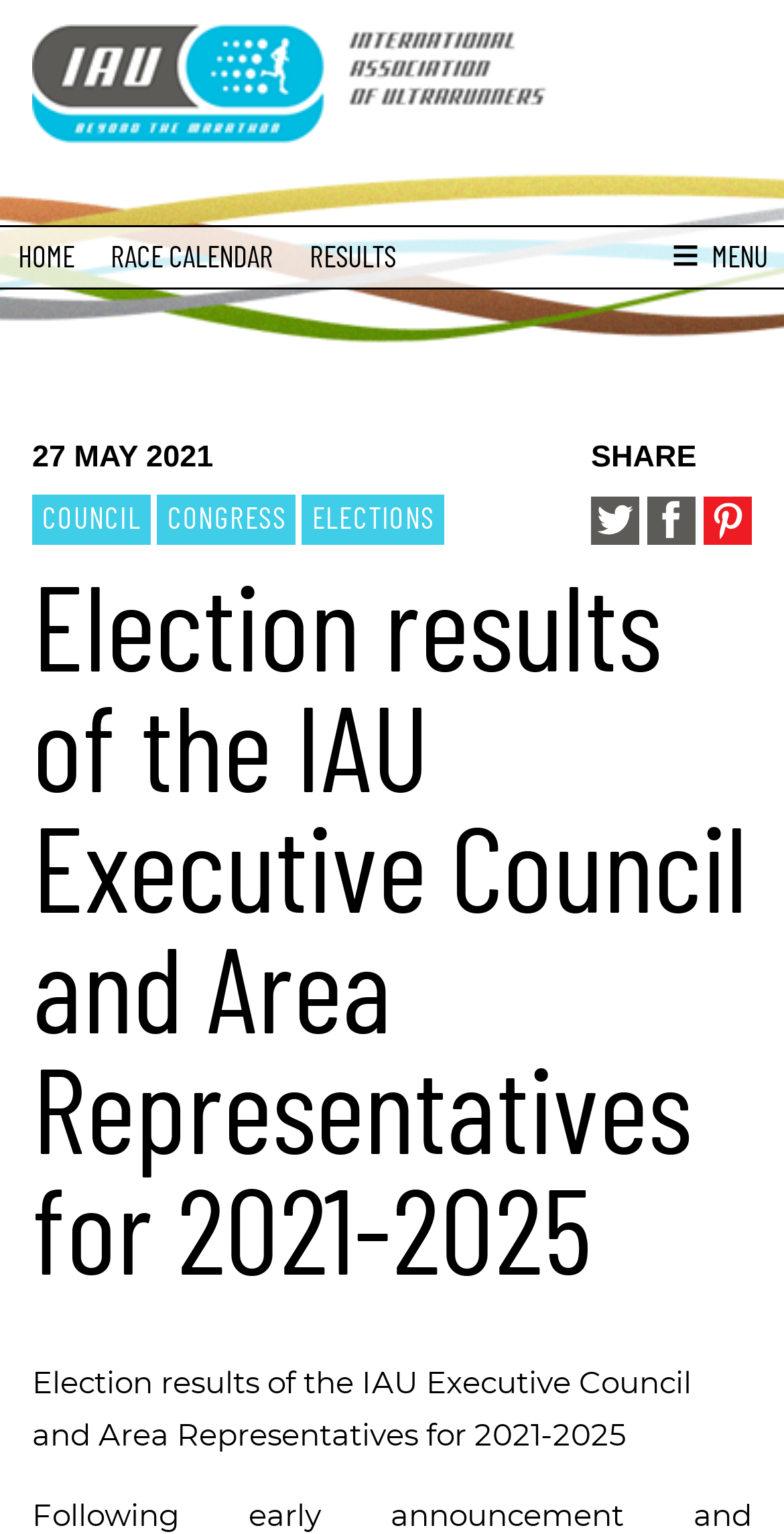Describe every aspect of the webpage comprehensively.

The webpage displays the final results of the 2021 Elections of the IAU Executive Council and Area Representatives for the 2021-2025 period. At the top left, there is a link to the "IAU" website. To the right of this link, there is a menu section with links to "HOME", "RACE CALENDAR", and "RESULTS". 

Below the menu section, there is a sub-menu with links to "COUNCIL", "CONGRESS", and "ELECTIONS". On the right side of this sub-menu, there is a "SHARE" section with links to social media platforms such as Twitter, Facebook, and Pinterest.

The main content of the webpage is headed by a title "Election results of the IAU Executive Council and Area Representatives for 2021-2025", which takes up most of the page. Above this title, there is a date "27 MAY 2021" displayed.